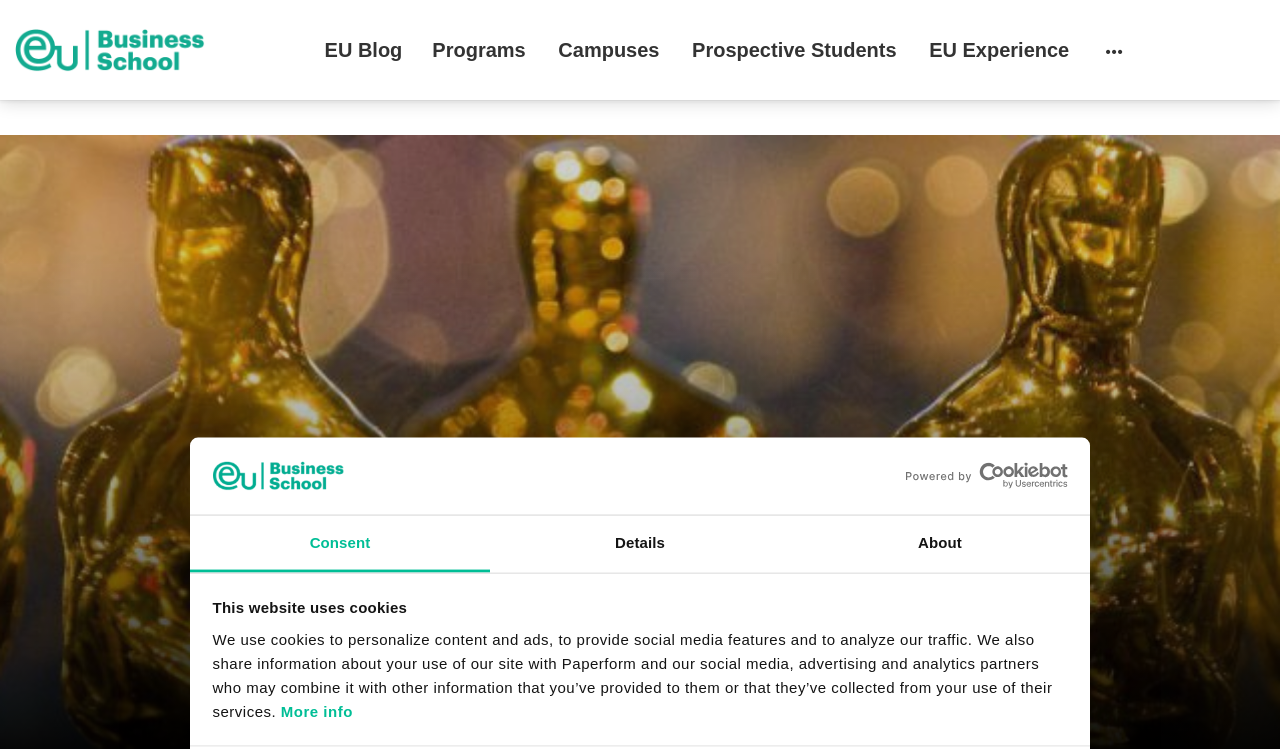Please answer the following question as detailed as possible based on the image: 
What is the name of the business school?

I inferred this answer by looking at the image and link with the text 'EU Business School' at the bottom of the webpage, which suggests that it is the name of the business school.